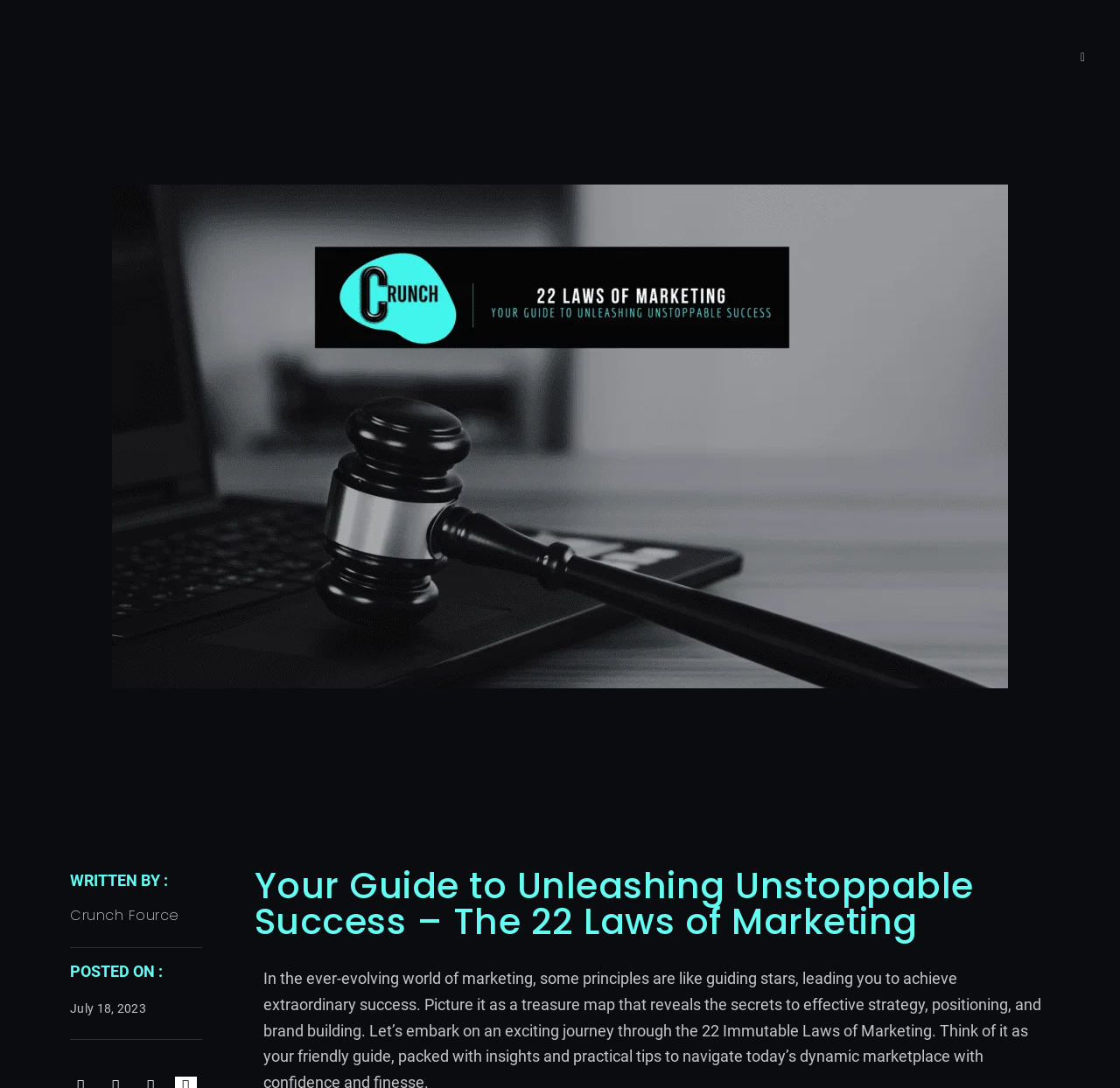Your task is to find and give the main heading text of the webpage.

Your Guide to Unleashing Unstoppable Success – The 22 Laws of Marketing